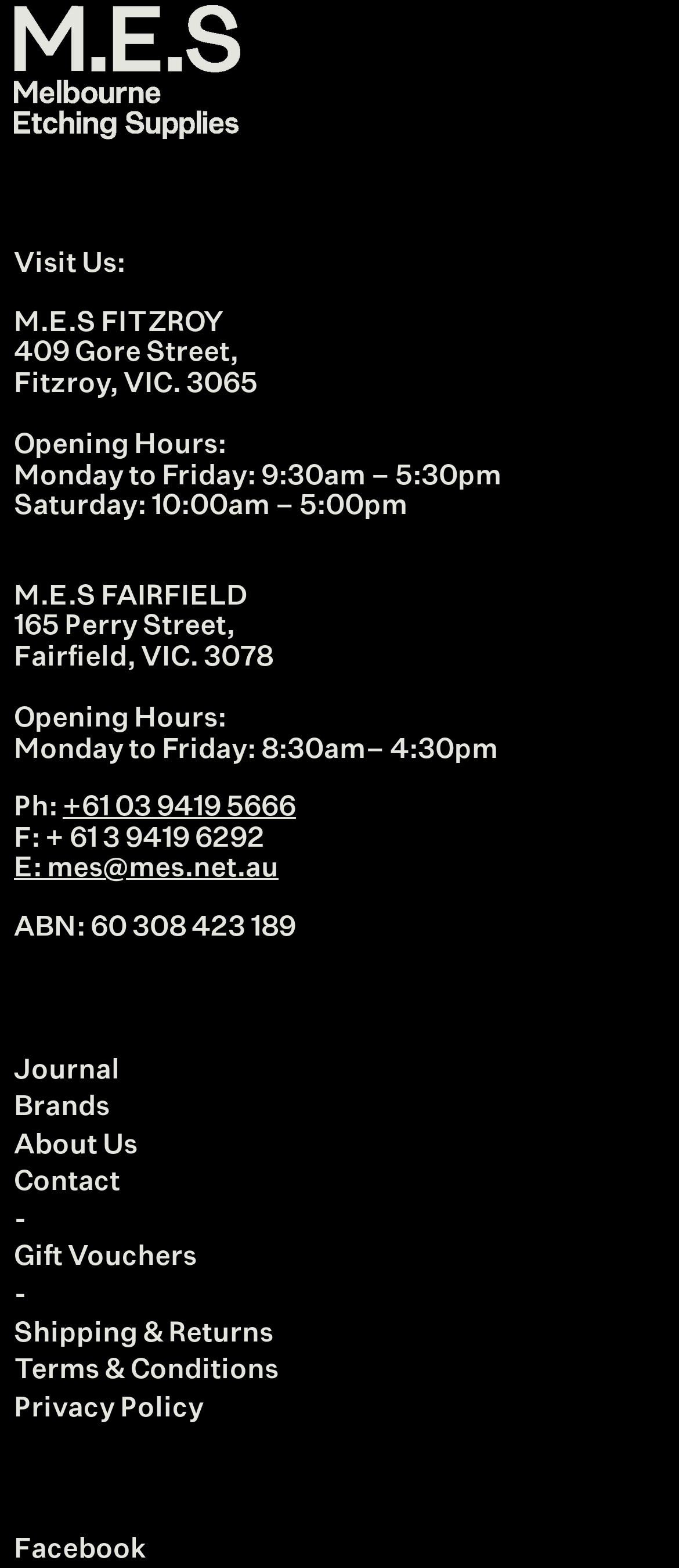Please identify the bounding box coordinates of the area I need to click to accomplish the following instruction: "View the brands page".

[0.021, 0.698, 0.162, 0.716]